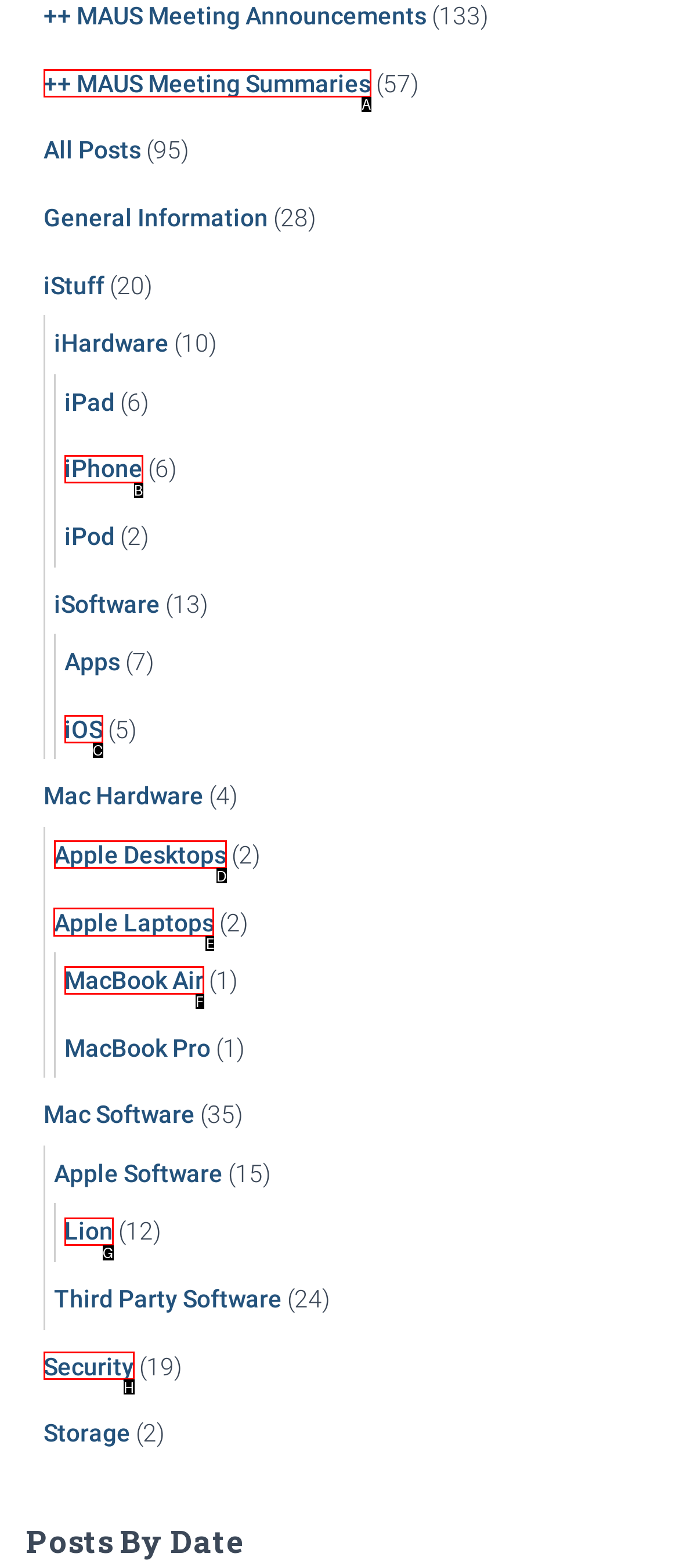Determine which HTML element to click to execute the following task: Explore Apple Laptops Answer with the letter of the selected option.

E